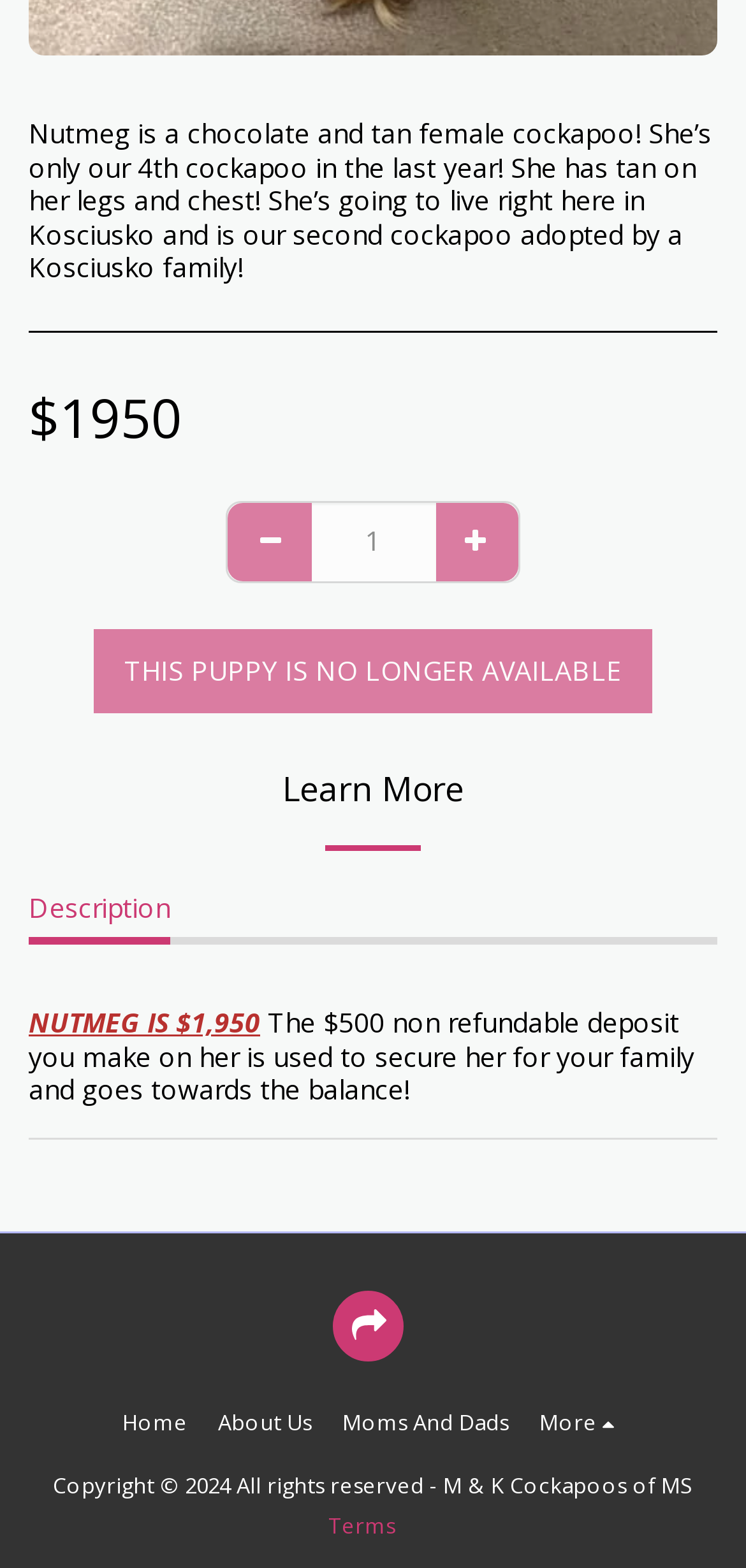Can you find the bounding box coordinates for the element that needs to be clicked to execute this instruction: "Go to Home page"? The coordinates should be given as four float numbers between 0 and 1, i.e., [left, top, right, bottom].

None